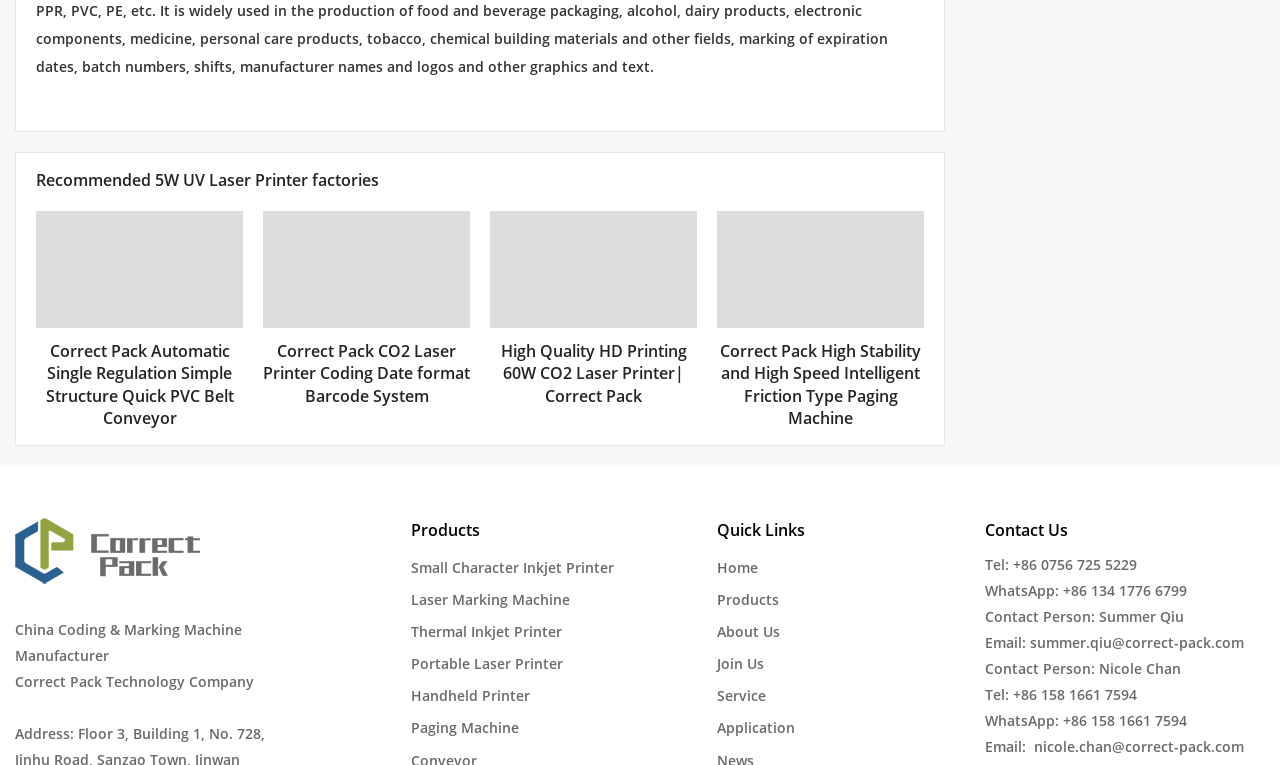Pinpoint the bounding box coordinates of the element to be clicked to execute the instruction: "Look for camping destinations in California".

None